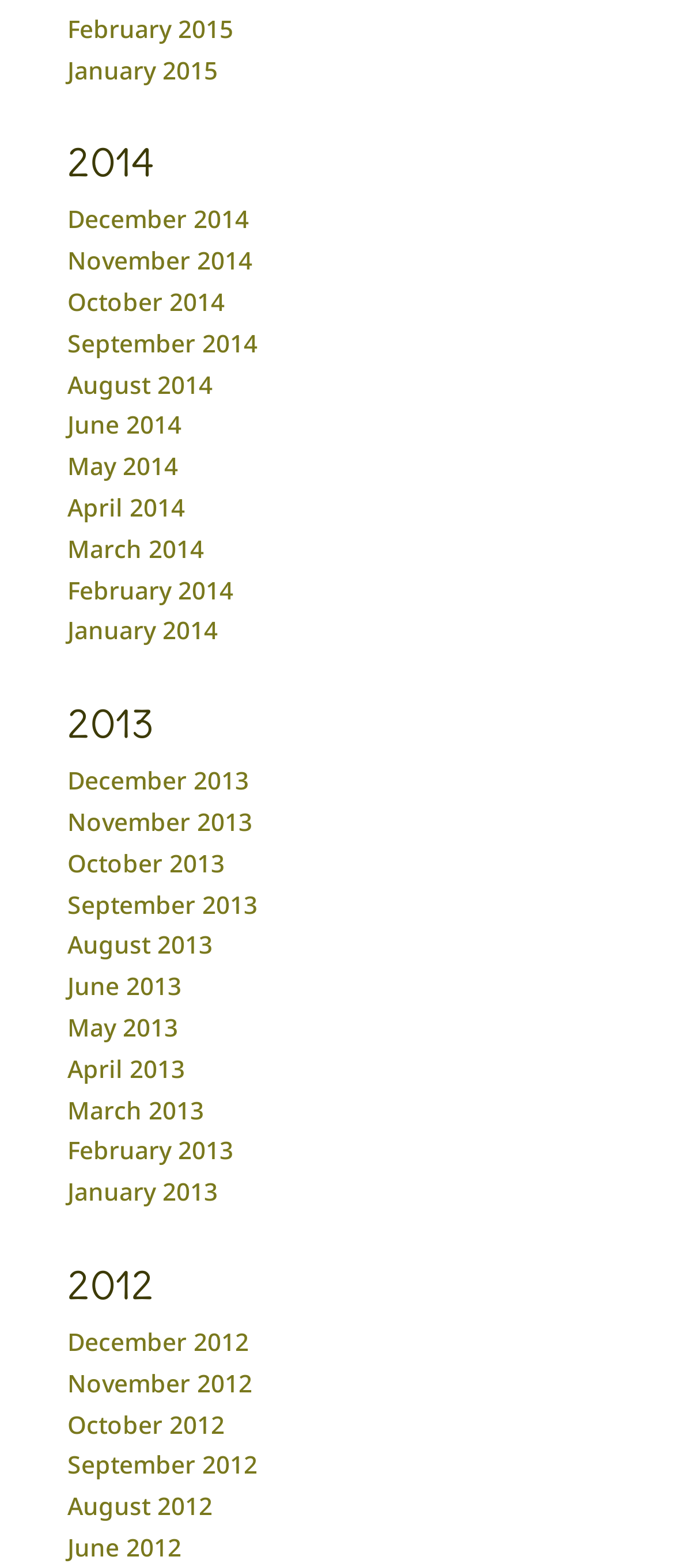Determine the bounding box coordinates of the region I should click to achieve the following instruction: "Go to 2014 page". Ensure the bounding box coordinates are four float numbers between 0 and 1, i.e., [left, top, right, bottom].

[0.1, 0.091, 0.9, 0.127]